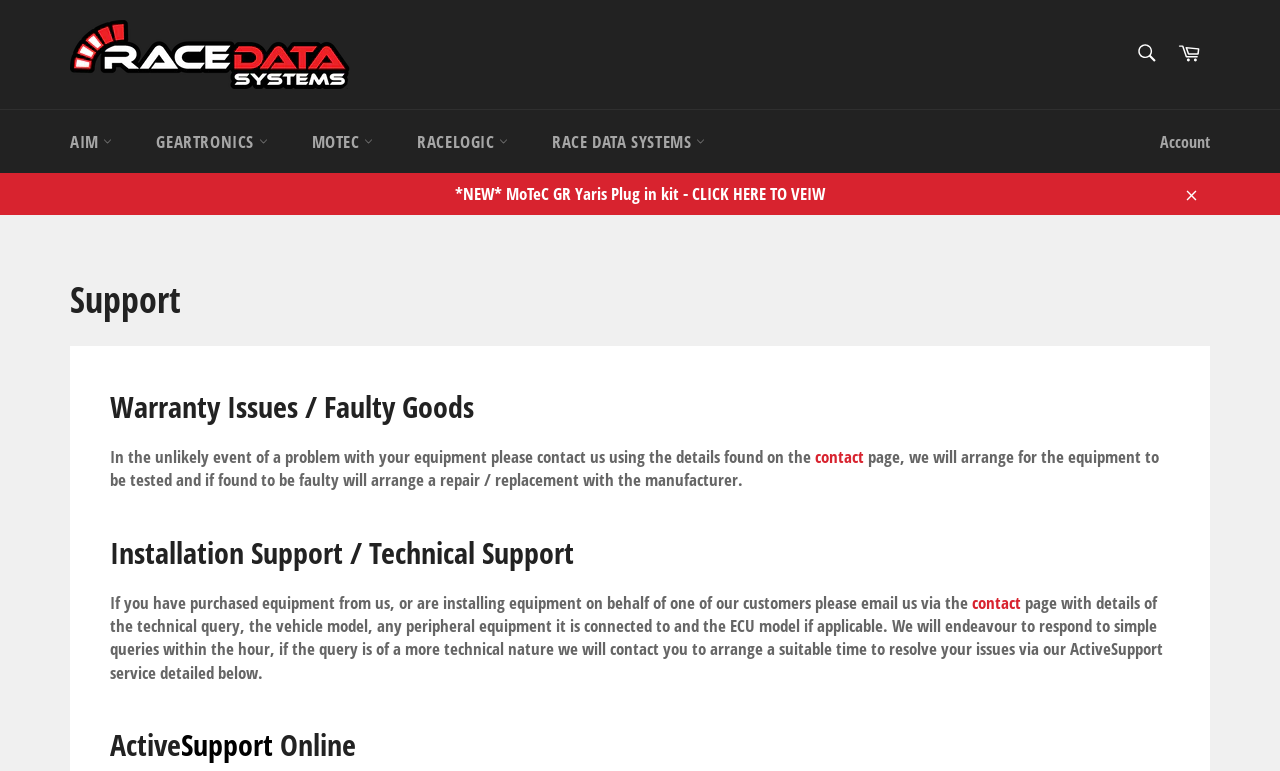What is the company name mentioned in the webpage?
Using the information from the image, provide a comprehensive answer to the question.

The company name 'RaceDataSystems' is mentioned in the webpage, and is likely to be the company that provides the equipment and support services mentioned on the webpage.